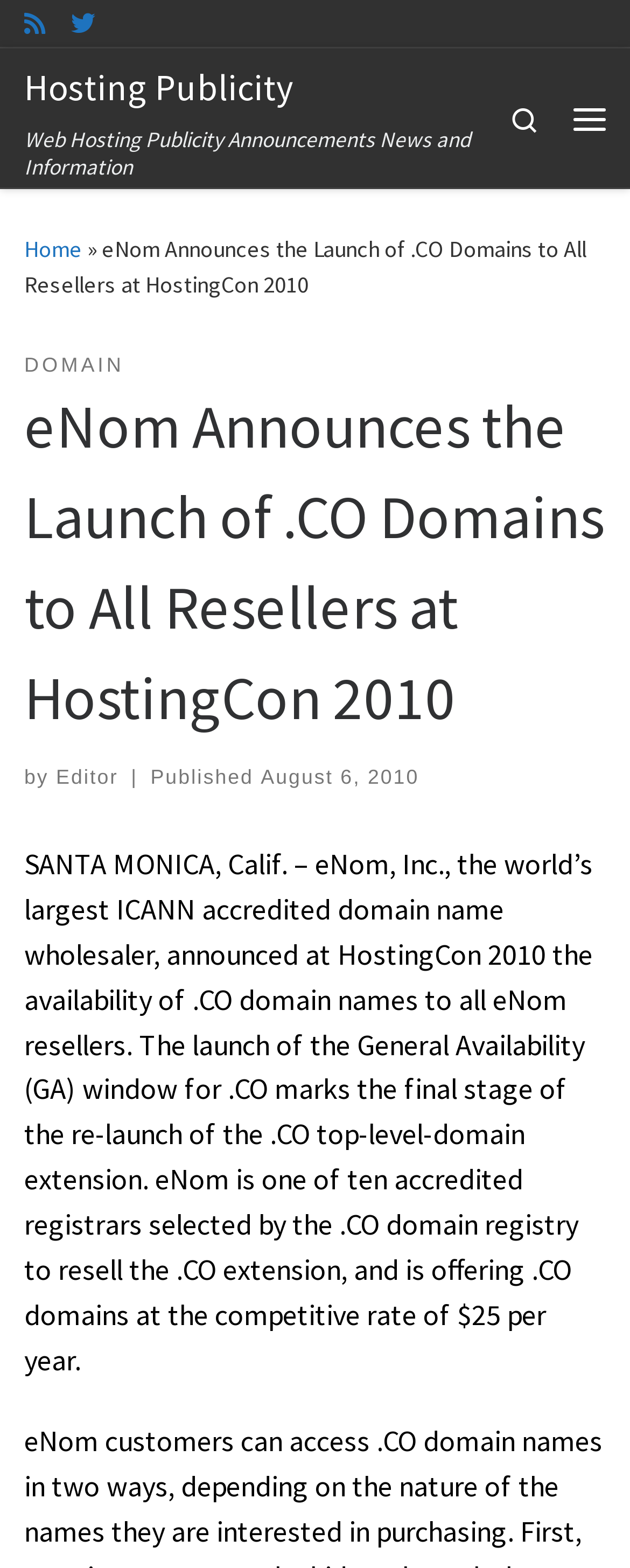Could you indicate the bounding box coordinates of the region to click in order to complete this instruction: "Search the website".

[0.779, 0.044, 0.885, 0.107]